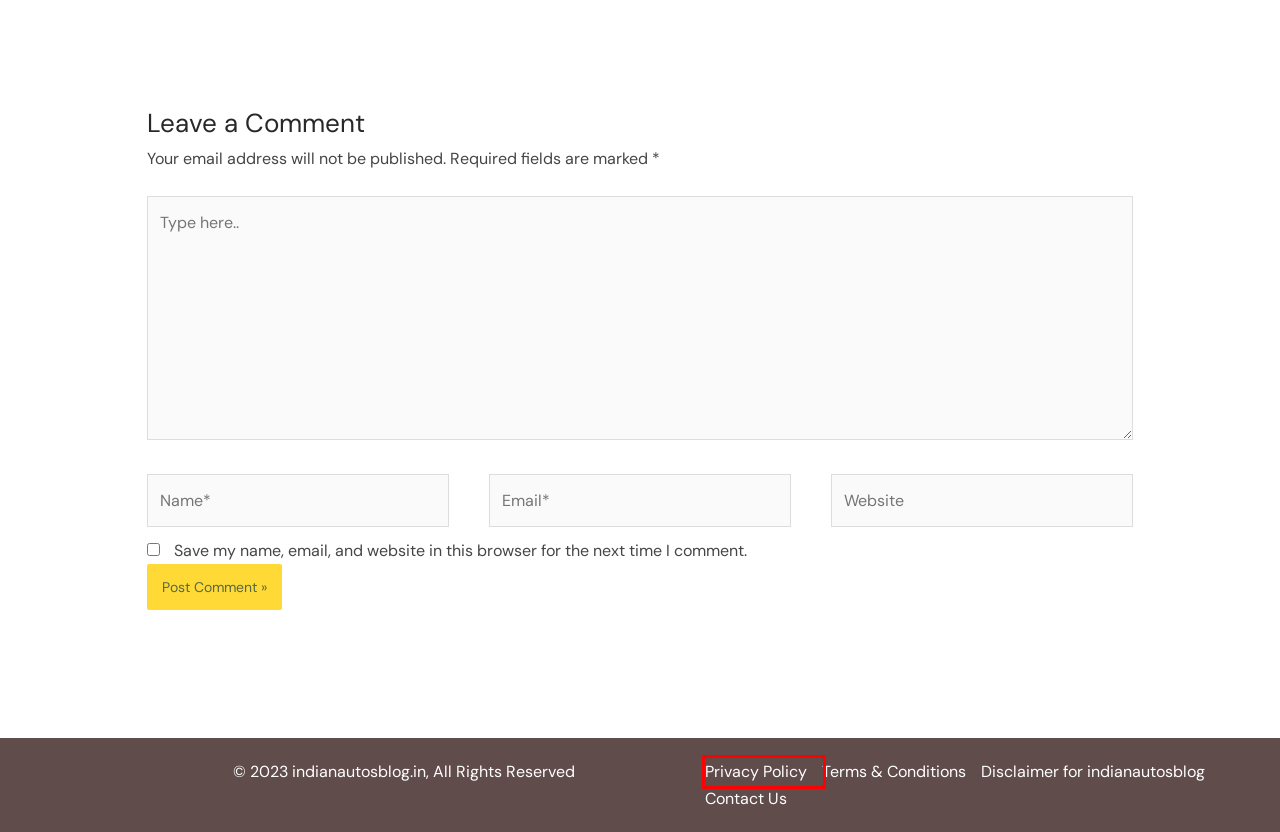Examine the screenshot of the webpage, noting the red bounding box around a UI element. Pick the webpage description that best matches the new page after the element in the red bounding box is clicked. Here are the candidates:
A. Unvеiling thе Innovation: Thе Lеxus LFA - Indian Autos Blog
B. Disclaimer for indianautosblog - Indian Autos Blog
C. Privacy Policy - Indian Autos Blog
D. Home - Indian Autos Blog
E. Efficiеnt Pеrformancе: Thе Honda Shinе 100cc Motorcyclе - Indian Autos Blog
F. Contact Us - Indian Autos Blog
G. Terms & Conditions - Indian Autos Blog
H. Car Culture - Indian Autos Blog

C